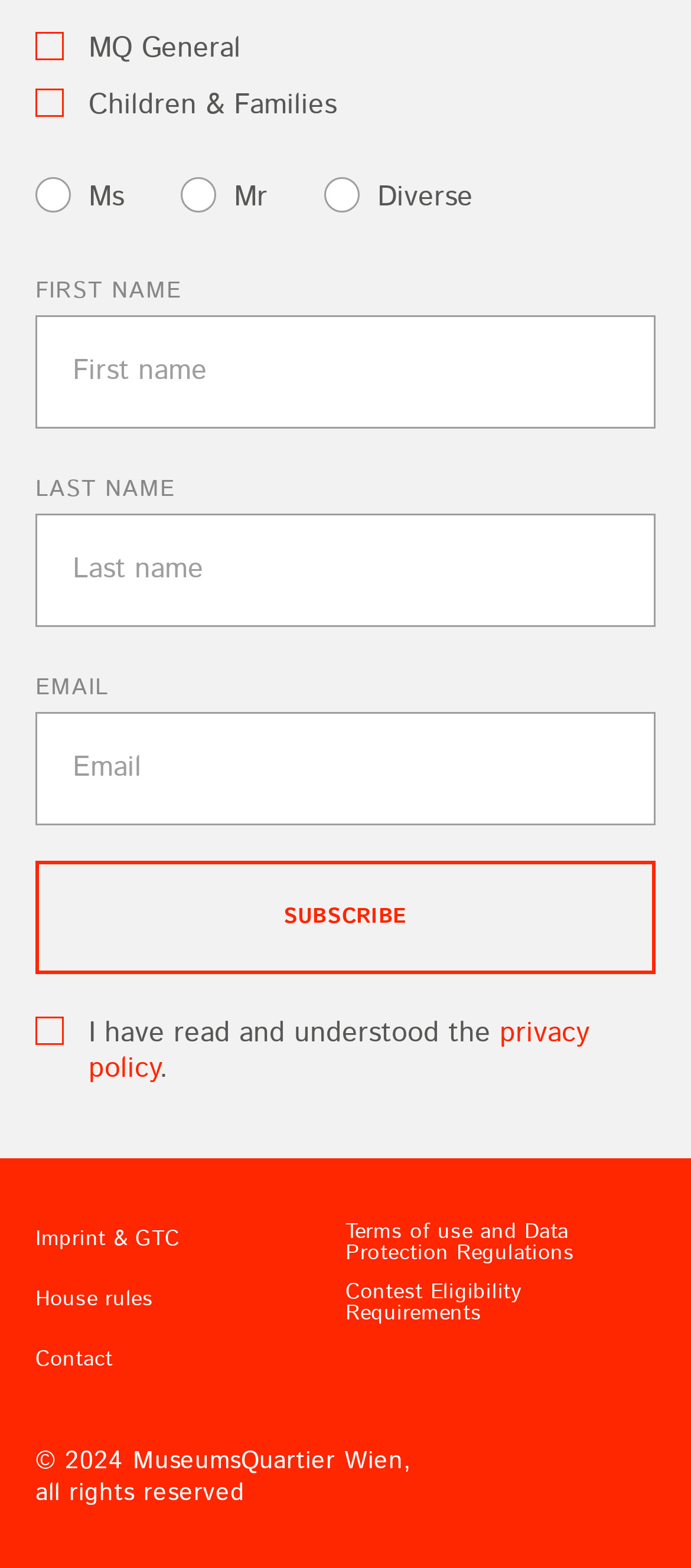Provide the bounding box coordinates of the section that needs to be clicked to accomplish the following instruction: "Access Discussion Forum."

None